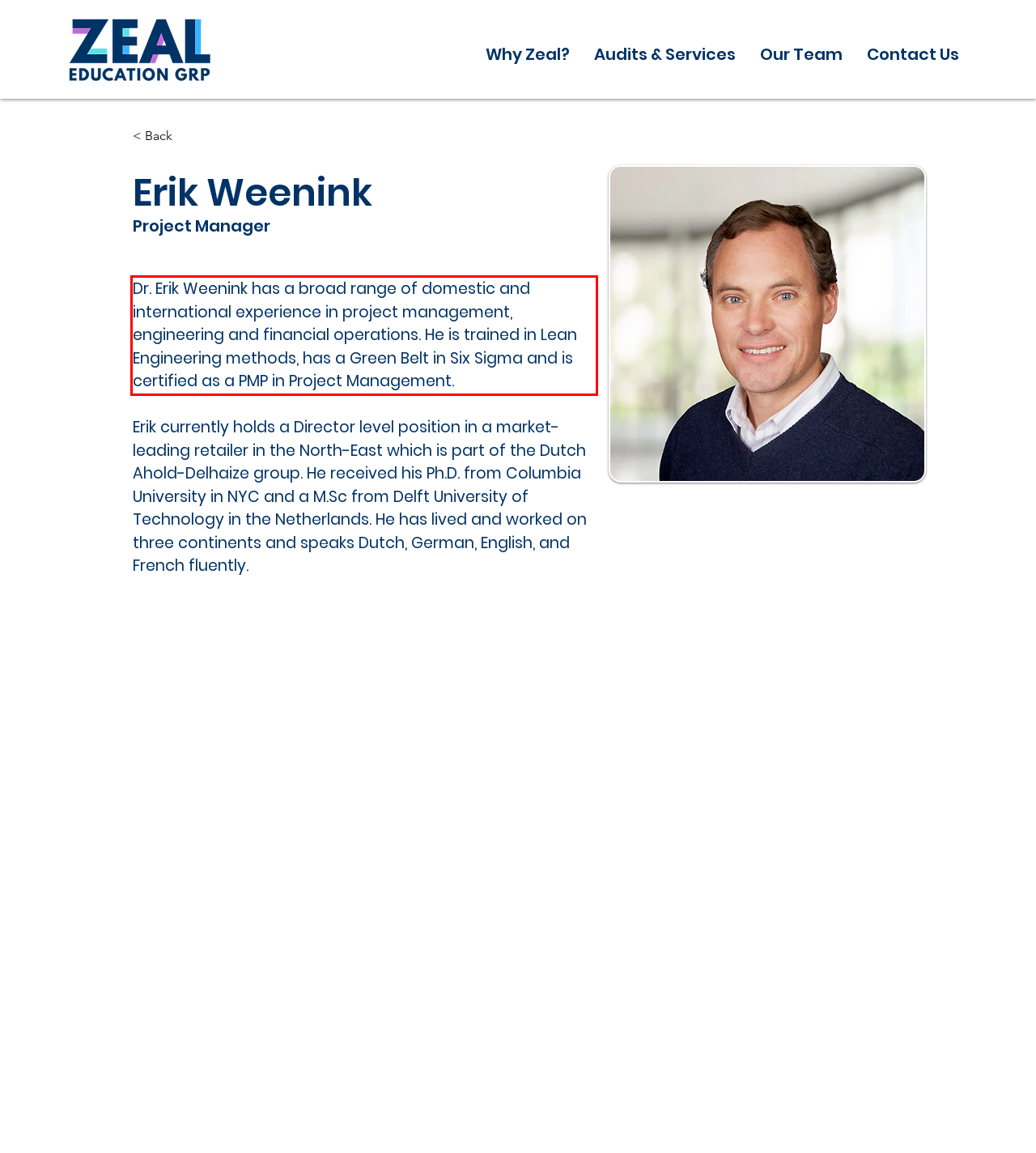You are presented with a webpage screenshot featuring a red bounding box. Perform OCR on the text inside the red bounding box and extract the content.

Dr. Erik Weenink has a broad range of domestic and international experience in project management, engineering and financial operations. He is trained in Lean Engineering methods, has a Green Belt in Six Sigma and is certified as a PMP in Project Management.